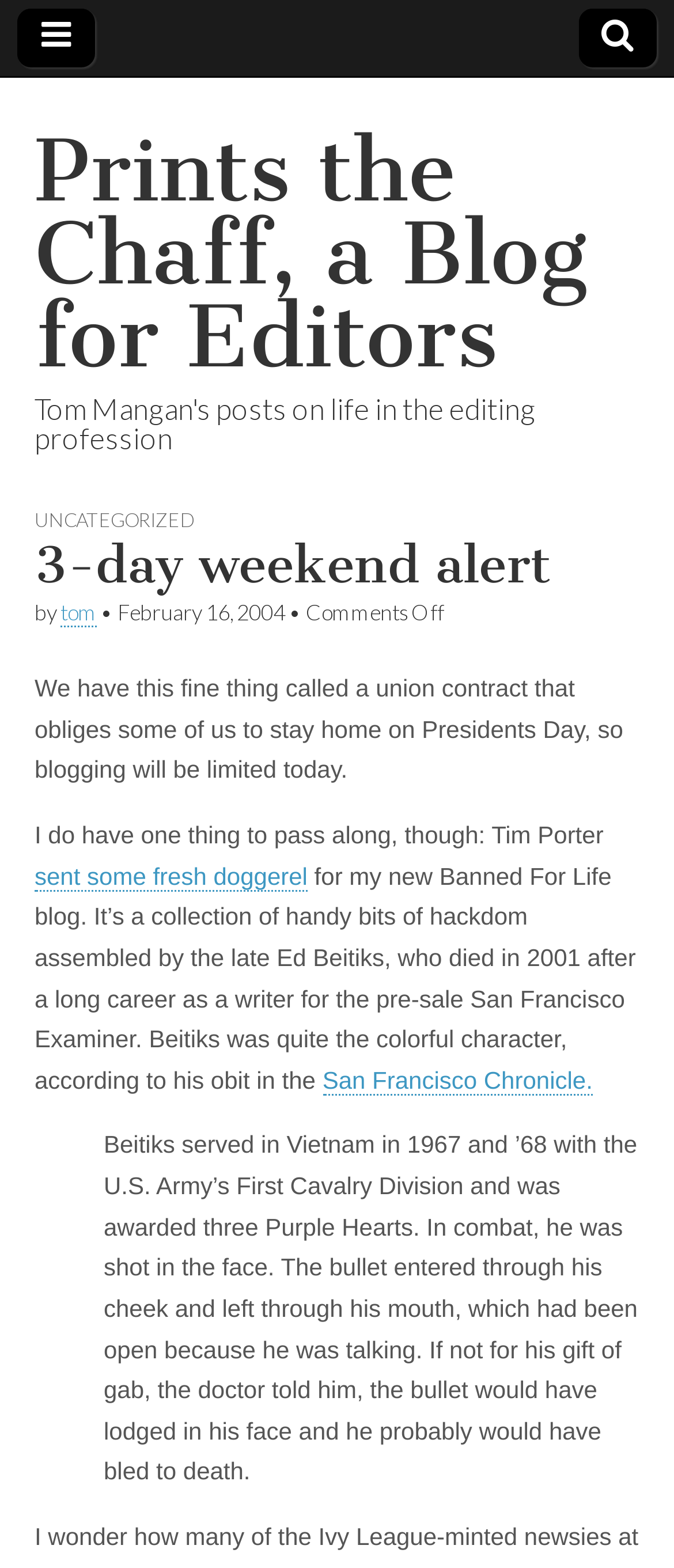What is the date of the blog post?
Give a single word or phrase answer based on the content of the image.

February 16, 2004